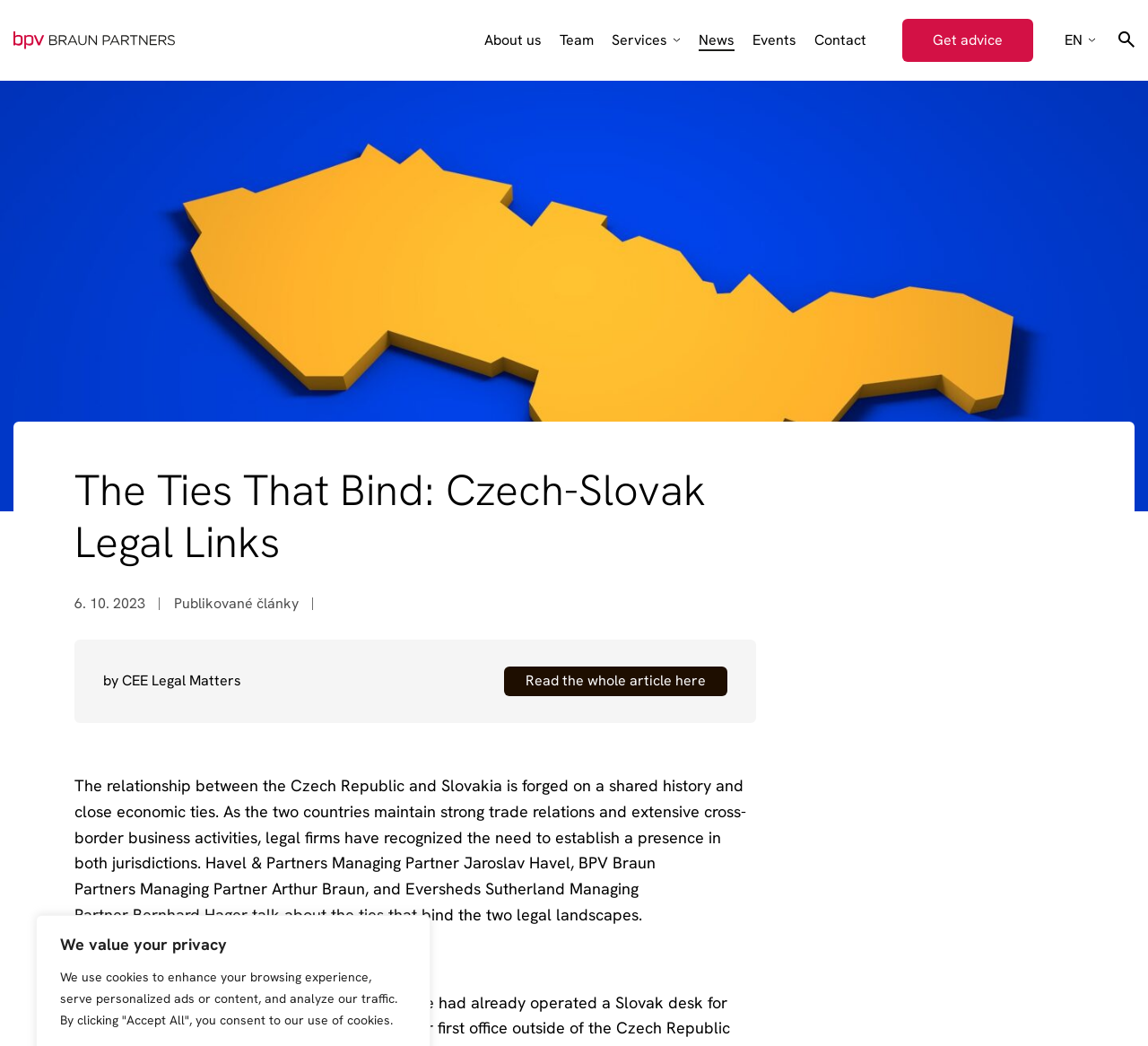Generate a comprehensive description of the webpage.

The webpage is about the law firm bpv BRAUN PARTNERS, with a focus on Czech-Slovak legal links. At the top, there is a heading that reads "We value your privacy". Below this, there is a small image. 

The main navigation menu is located at the top center of the page, with links to "About us", "Team", "Services", "Legal specialisation", "Business sectors", "News", "Events", "Contact", and "Get advice". 

To the right of the navigation menu, there are several small images and links to different language options, including "EN", "CZ", "SK", and "DE". 

In the main content area, there is a large image that spans the entire width of the page, with a heading that reads "The Ties That Bind: Czech-Slovak Legal Links". Below this, there is a date "6. 10. 2023" and a label "Publikované články" (published articles). 

The main article discusses the relationship between the Czech Republic and Slovakia, with a focus on legal firms establishing a presence in both jurisdictions. The article features quotes from managing partners of several law firms, including Havel & Partners, BPV Braun Partners, and Eversheds Sutherland. 

At the bottom of the page, there is a search bar with a button labeled "Search".